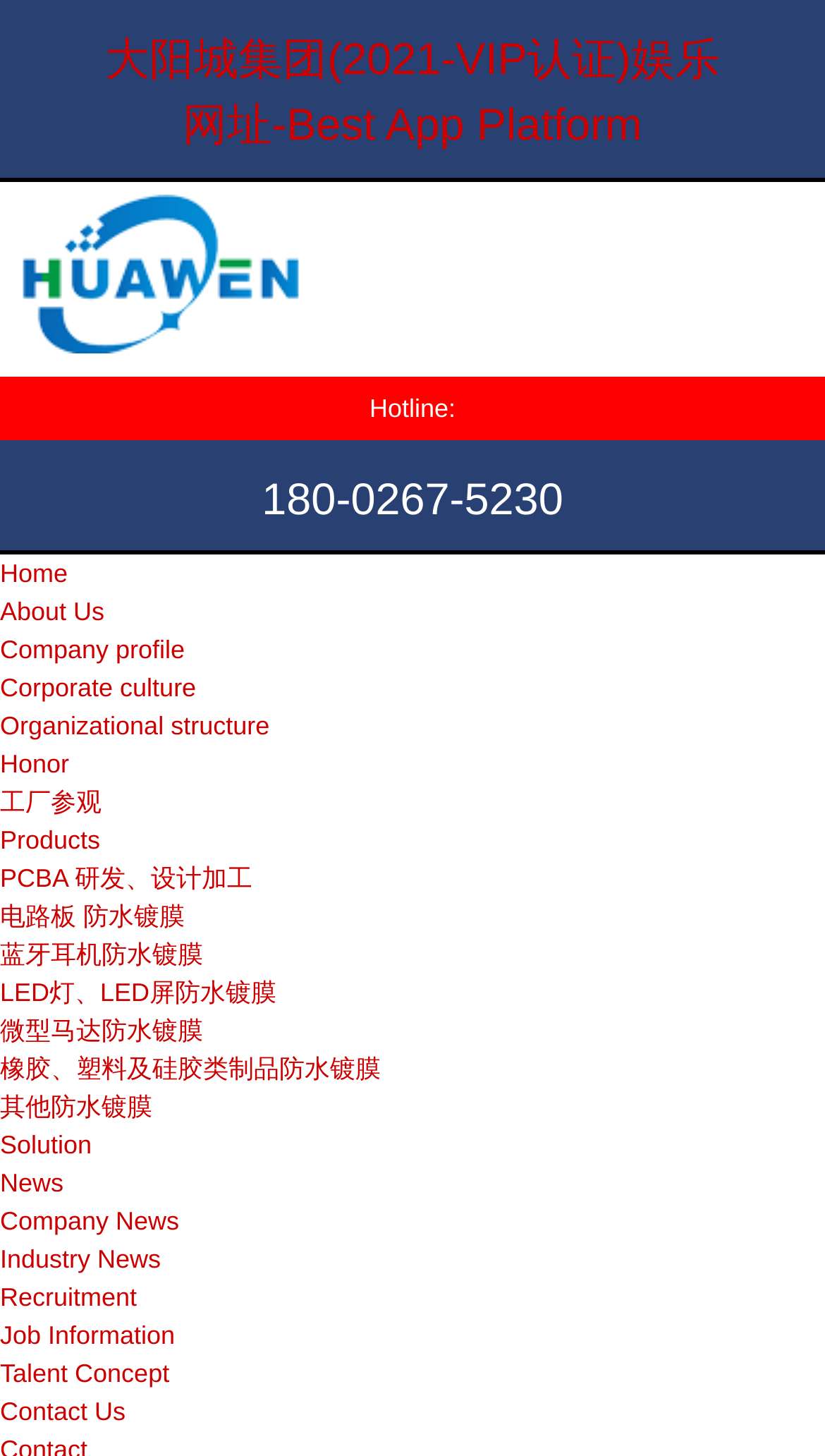Find the bounding box coordinates of the element to click in order to complete this instruction: "Explore PCBA research and development". The bounding box coordinates must be four float numbers between 0 and 1, denoted as [left, top, right, bottom].

[0.0, 0.594, 0.306, 0.614]